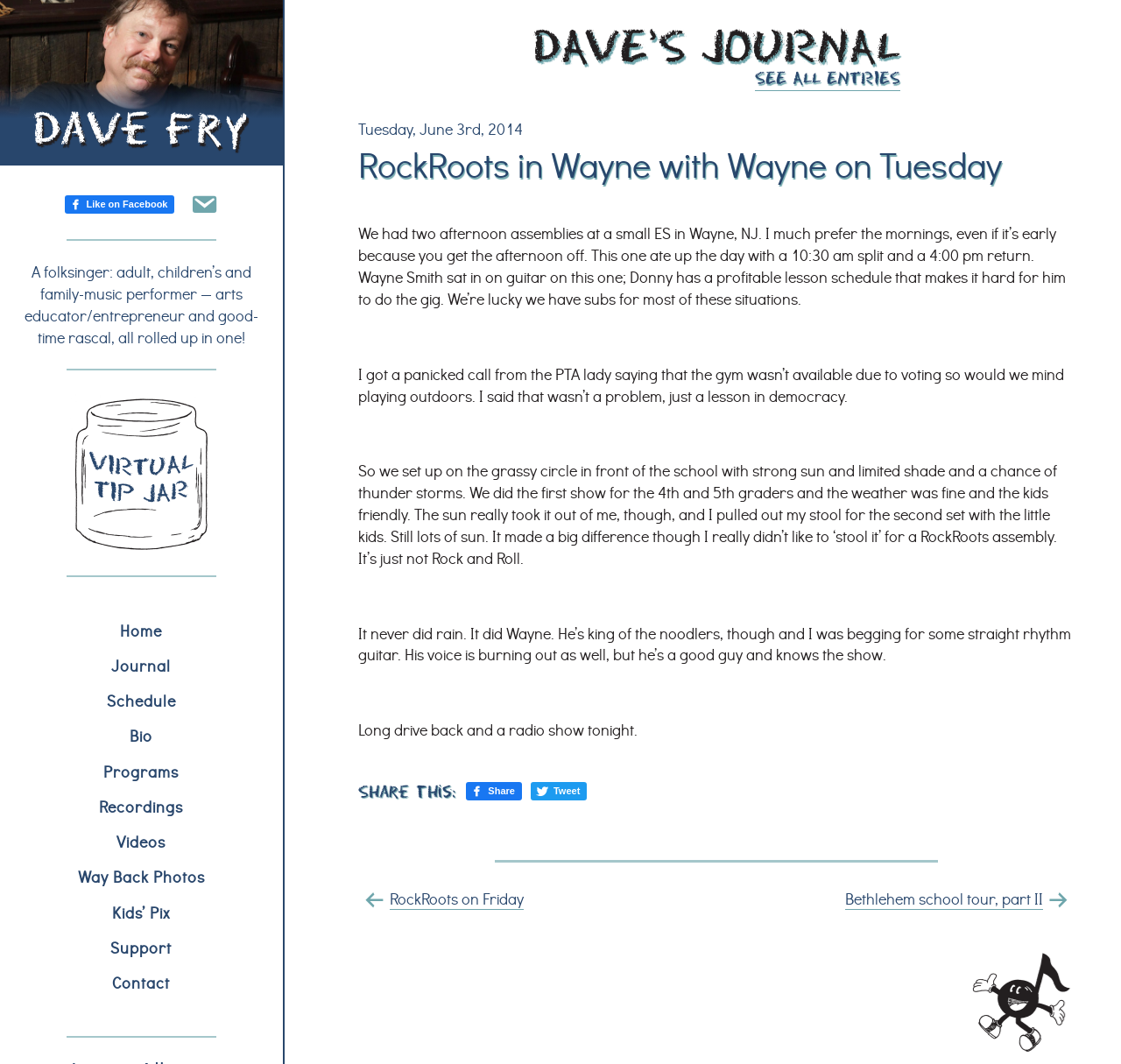Please identify the bounding box coordinates of the element I should click to complete this instruction: 'View Dave Fry's bio'. The coordinates should be given as four float numbers between 0 and 1, like this: [left, top, right, bottom].

[0.0, 0.675, 0.252, 0.708]